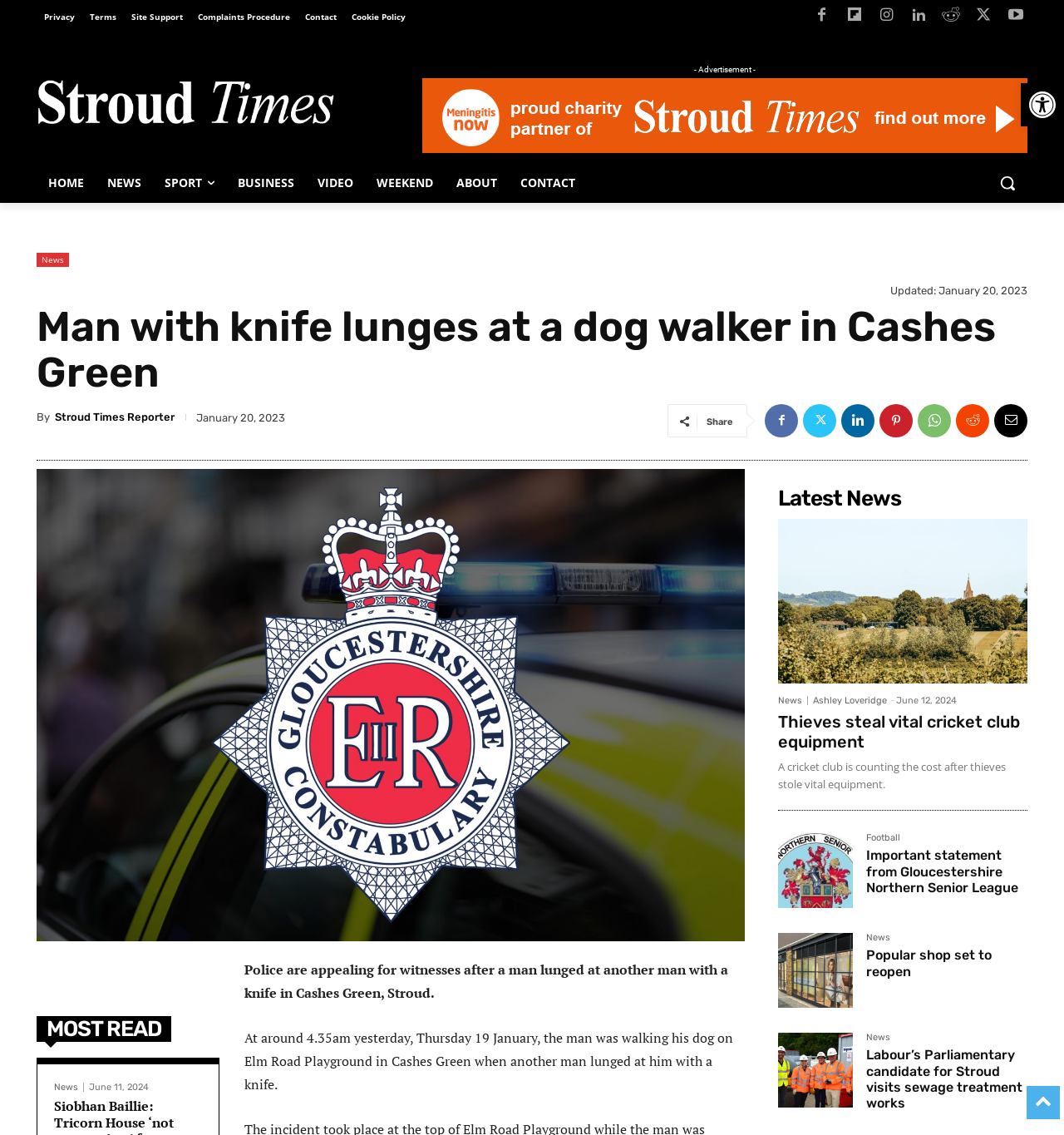Please specify the bounding box coordinates of the clickable region necessary for completing the following instruction: "Click on the Stroud Times logo". The coordinates must consist of four float numbers between 0 and 1, i.e., [left, top, right, bottom].

[0.034, 0.051, 0.314, 0.137]